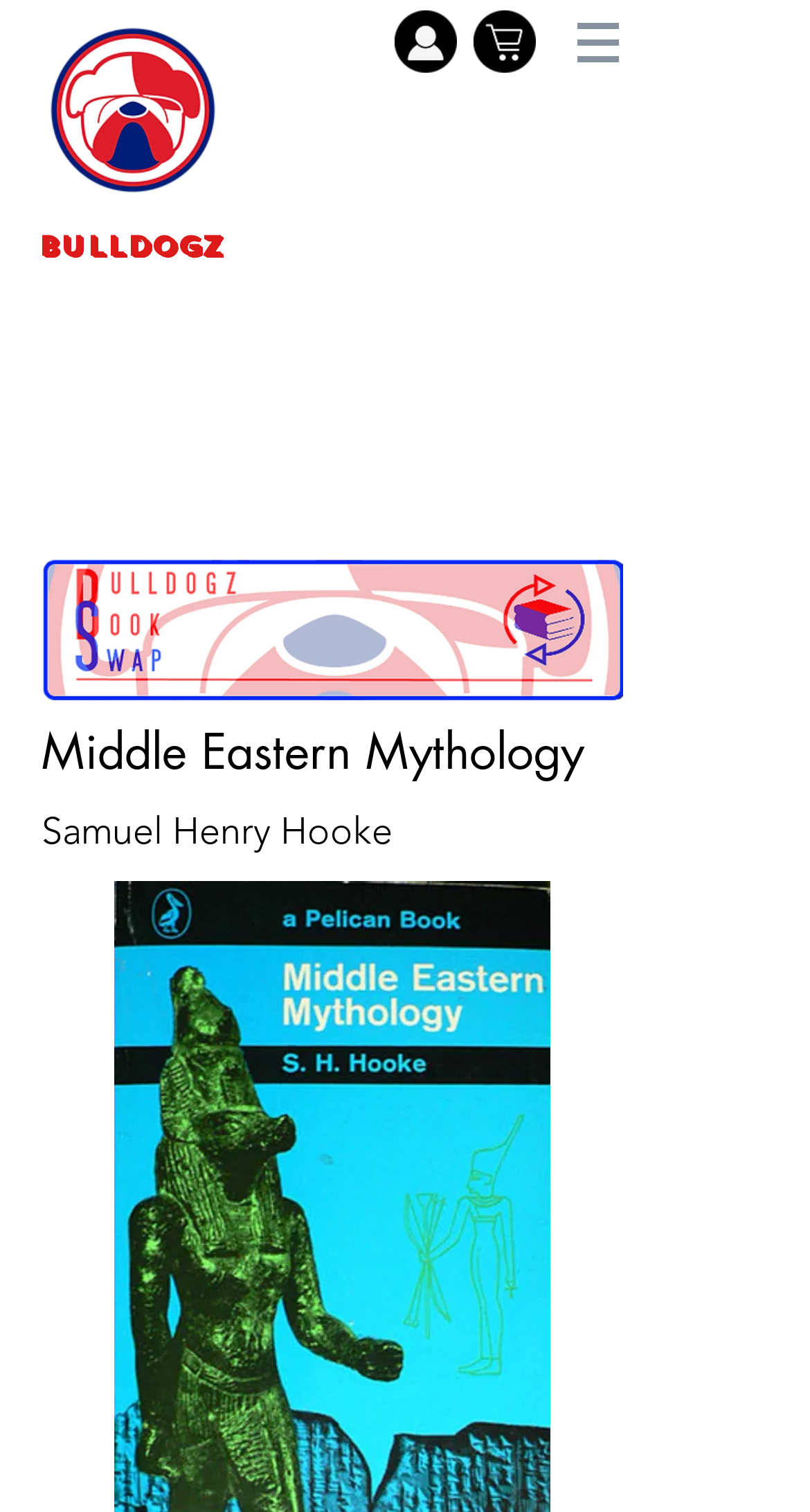How many logos are on the top-right corner?
Observe the image and answer the question with a one-word or short phrase response.

3